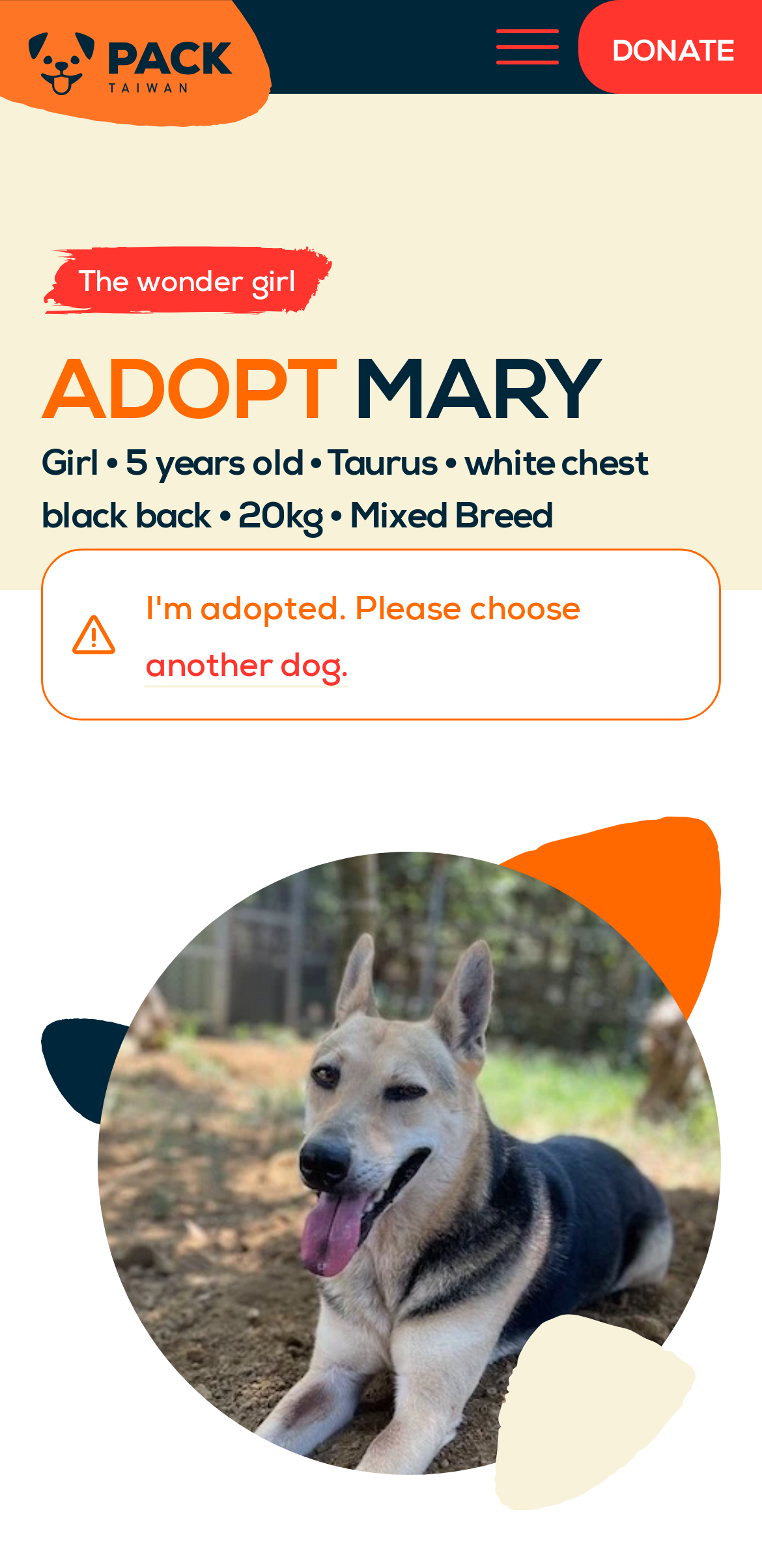Use the details in the image to answer the question thoroughly: 
What is the action of the button at the top?

Based on the webpage, I found the button with the text 'Show More Menu Items' at the top, which suggests that clicking it will show more menu items.